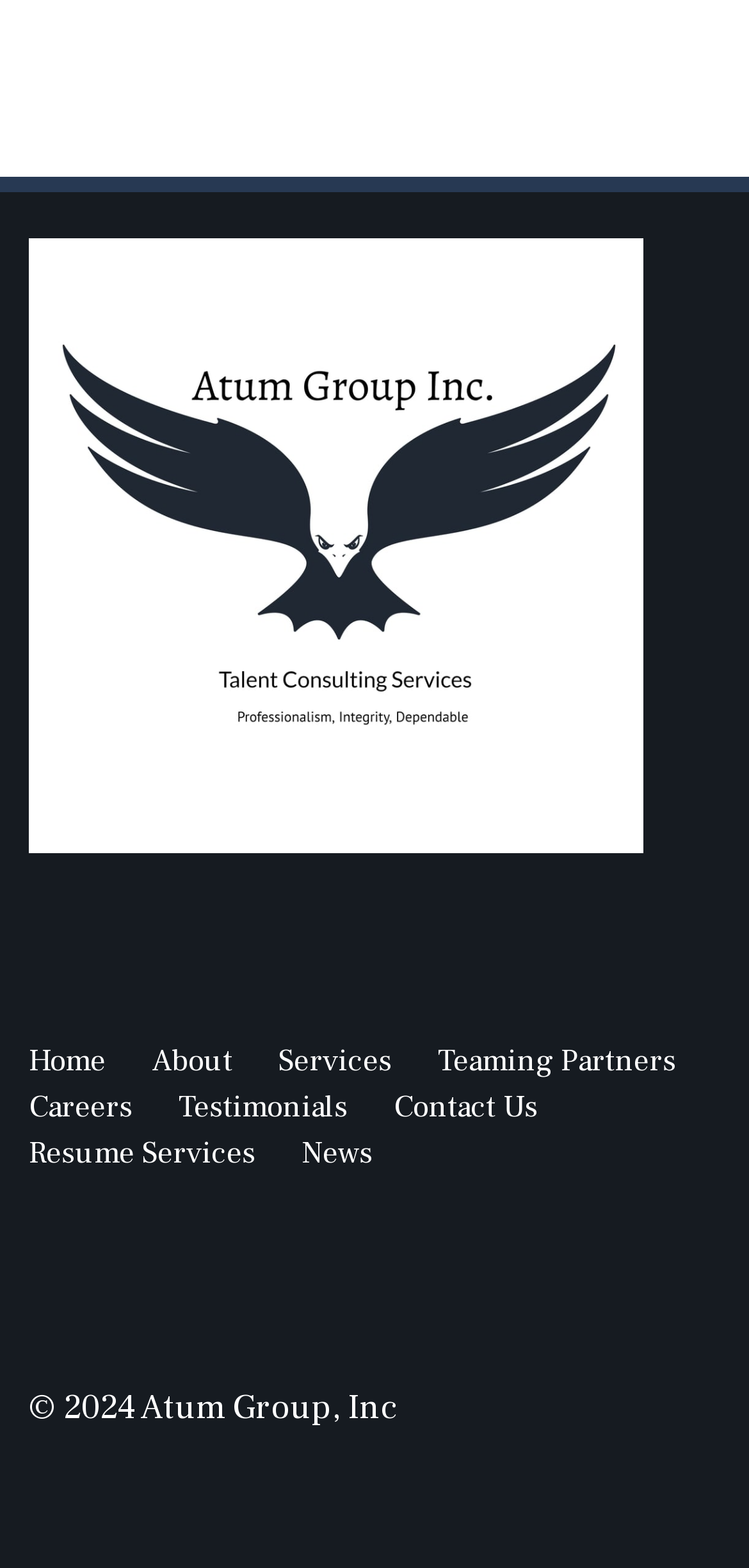Provide the bounding box coordinates for the area that should be clicked to complete the instruction: "Follow on Facebook".

[0.044, 0.835, 0.079, 0.864]